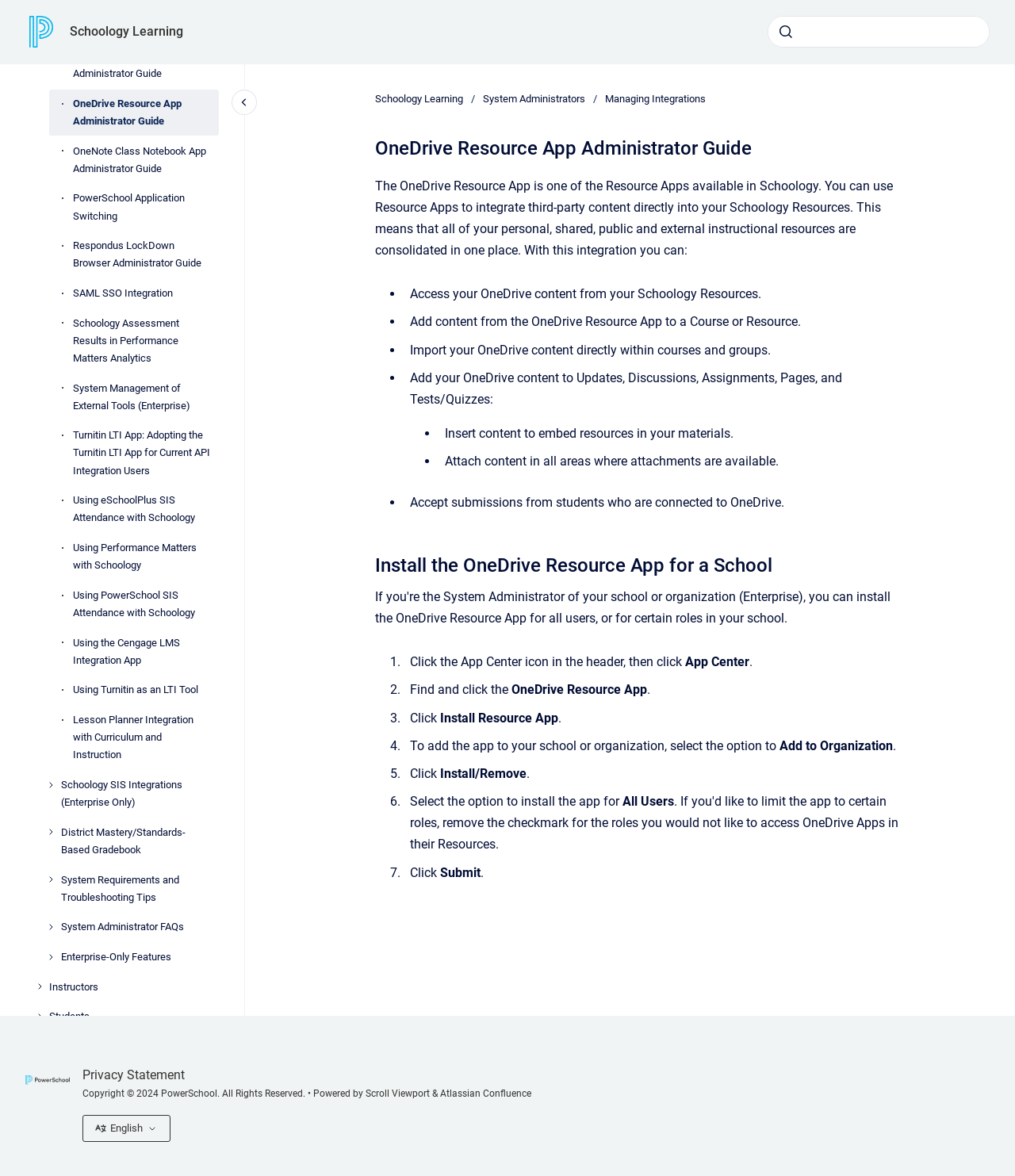What is the purpose of the OneDrive Resource App?
From the image, respond with a single word or phrase.

Integrate third-party content